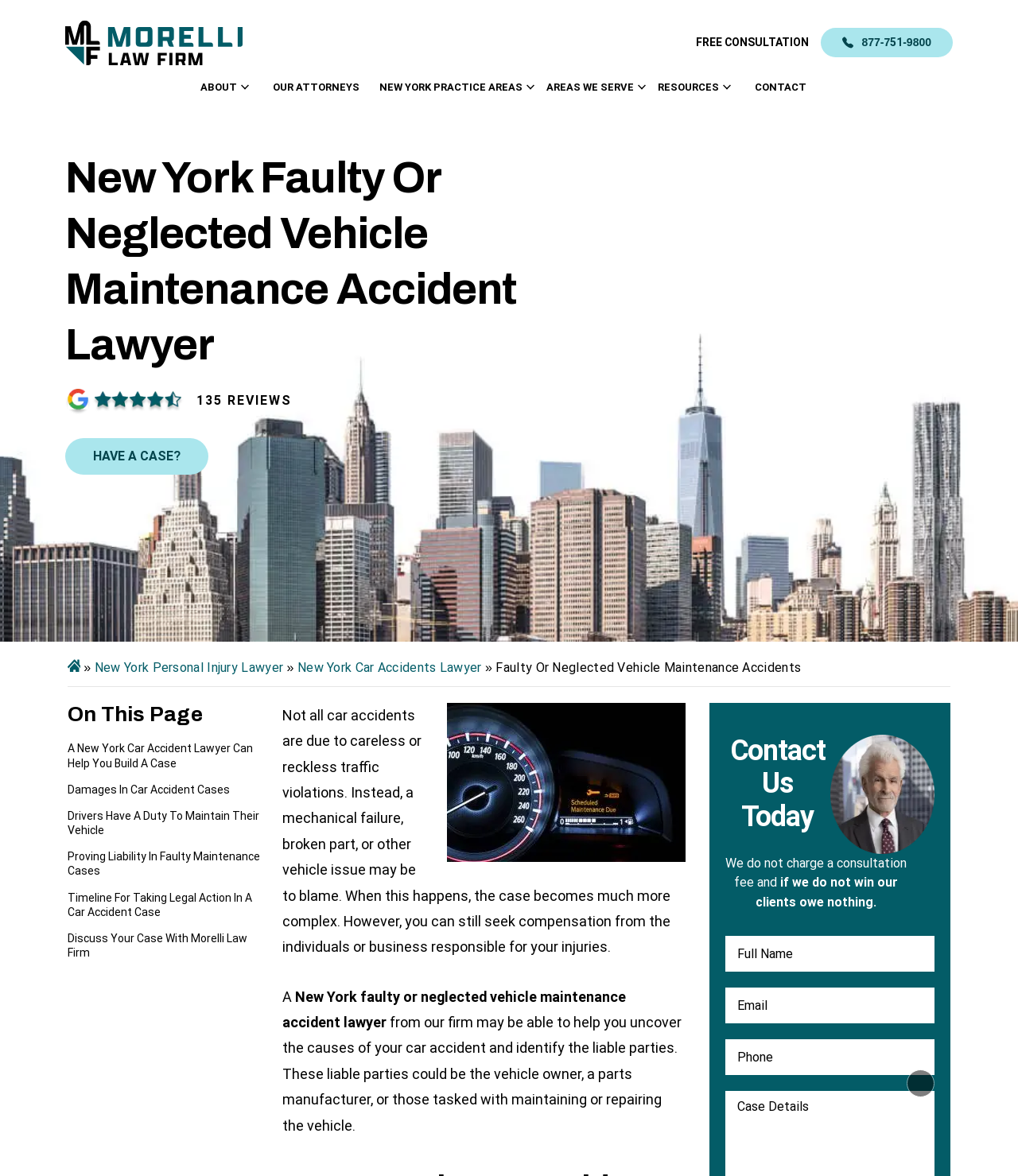Identify the bounding box coordinates of the part that should be clicked to carry out this instruction: "Contact the lawyer".

[0.741, 0.062, 0.792, 0.087]